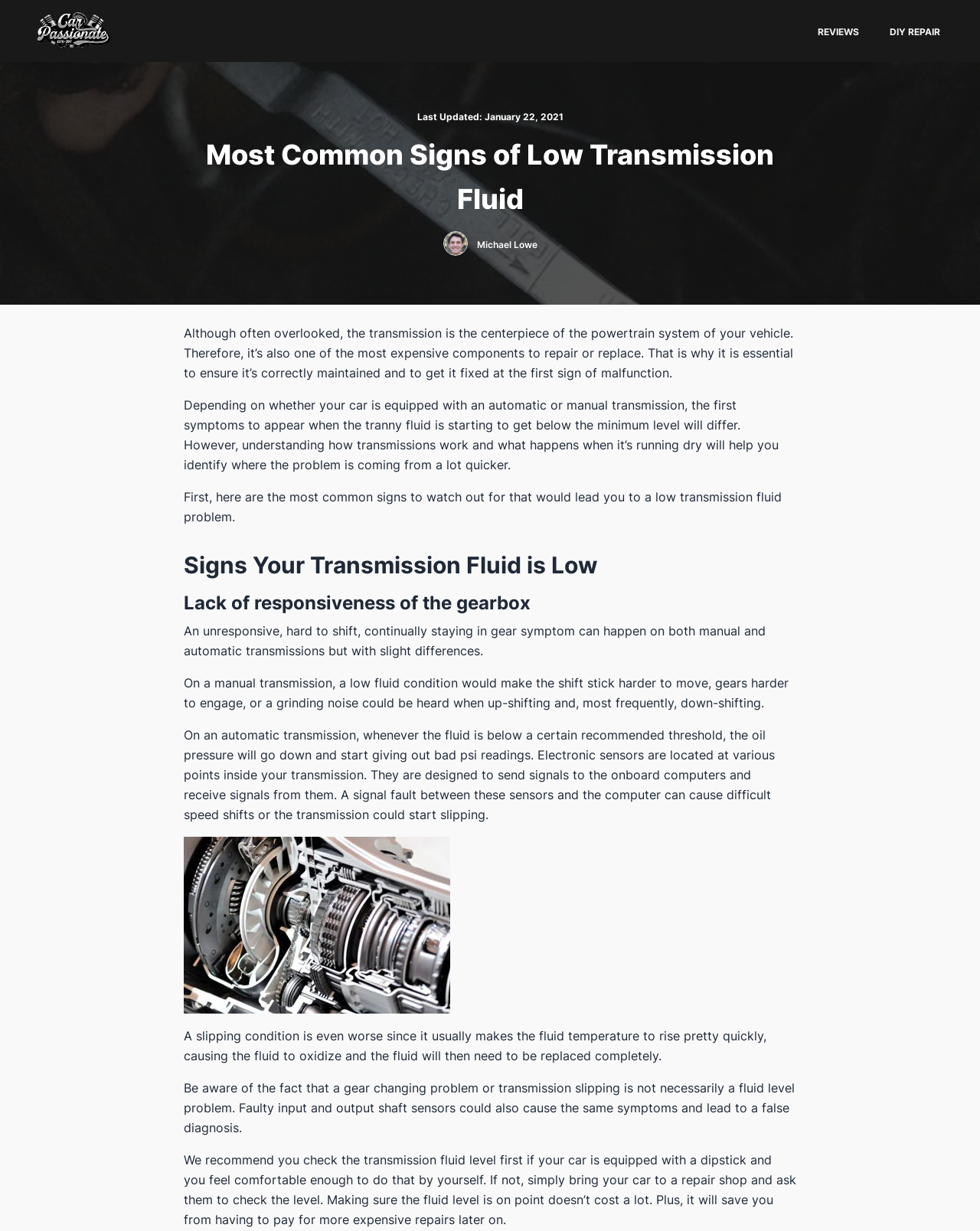Given the element description "Reviews", identify the bounding box of the corresponding UI element.

[0.831, 0.019, 0.88, 0.031]